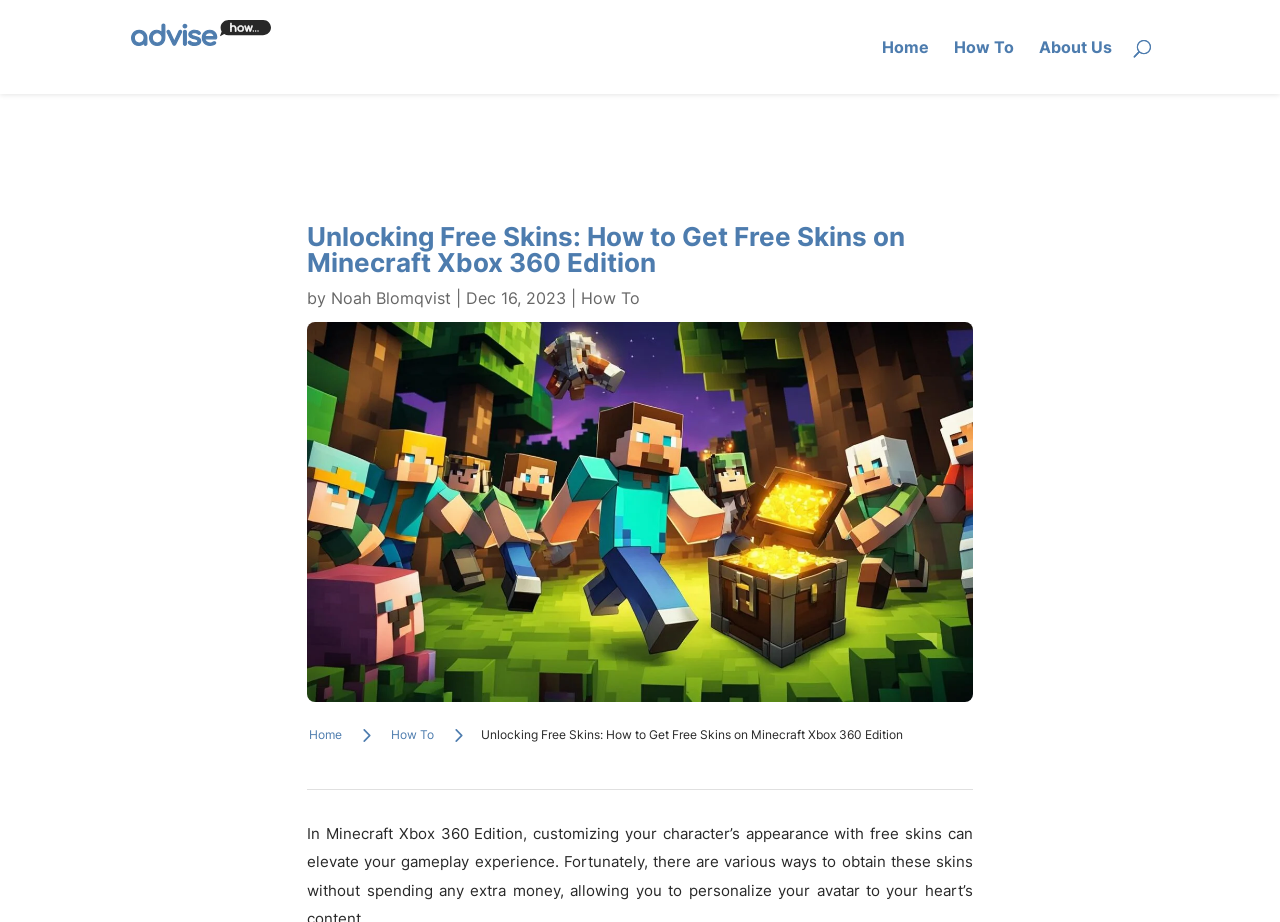Give a one-word or short phrase answer to this question: 
What is the author of the article?

Noah Blomqvist